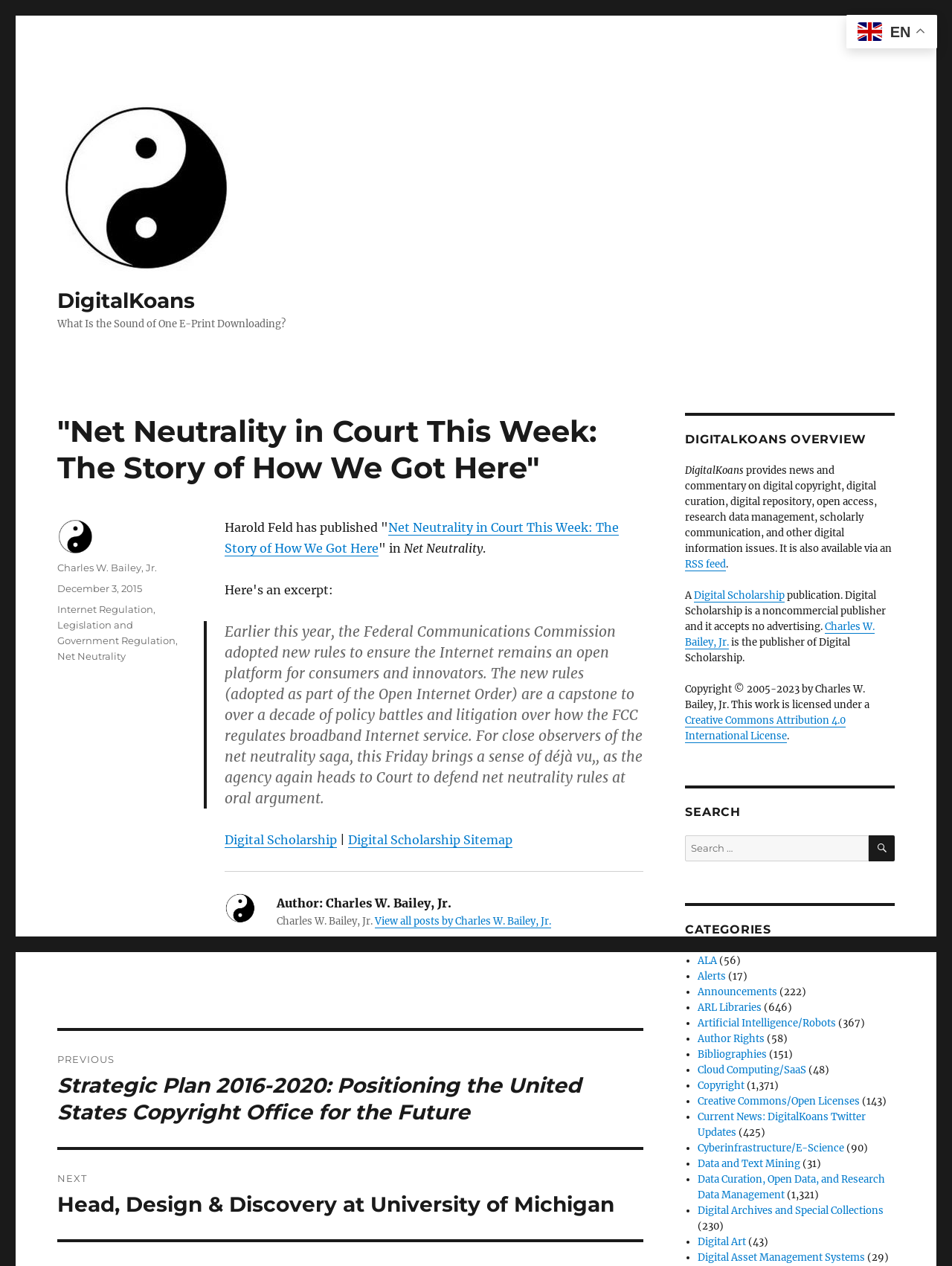Identify the bounding box coordinates of the clickable section necessary to follow the following instruction: "Read the 'How to Fix a Toilet: Step-by-Step Guide?' article". The coordinates should be presented as four float numbers from 0 to 1, i.e., [left, top, right, bottom].

None